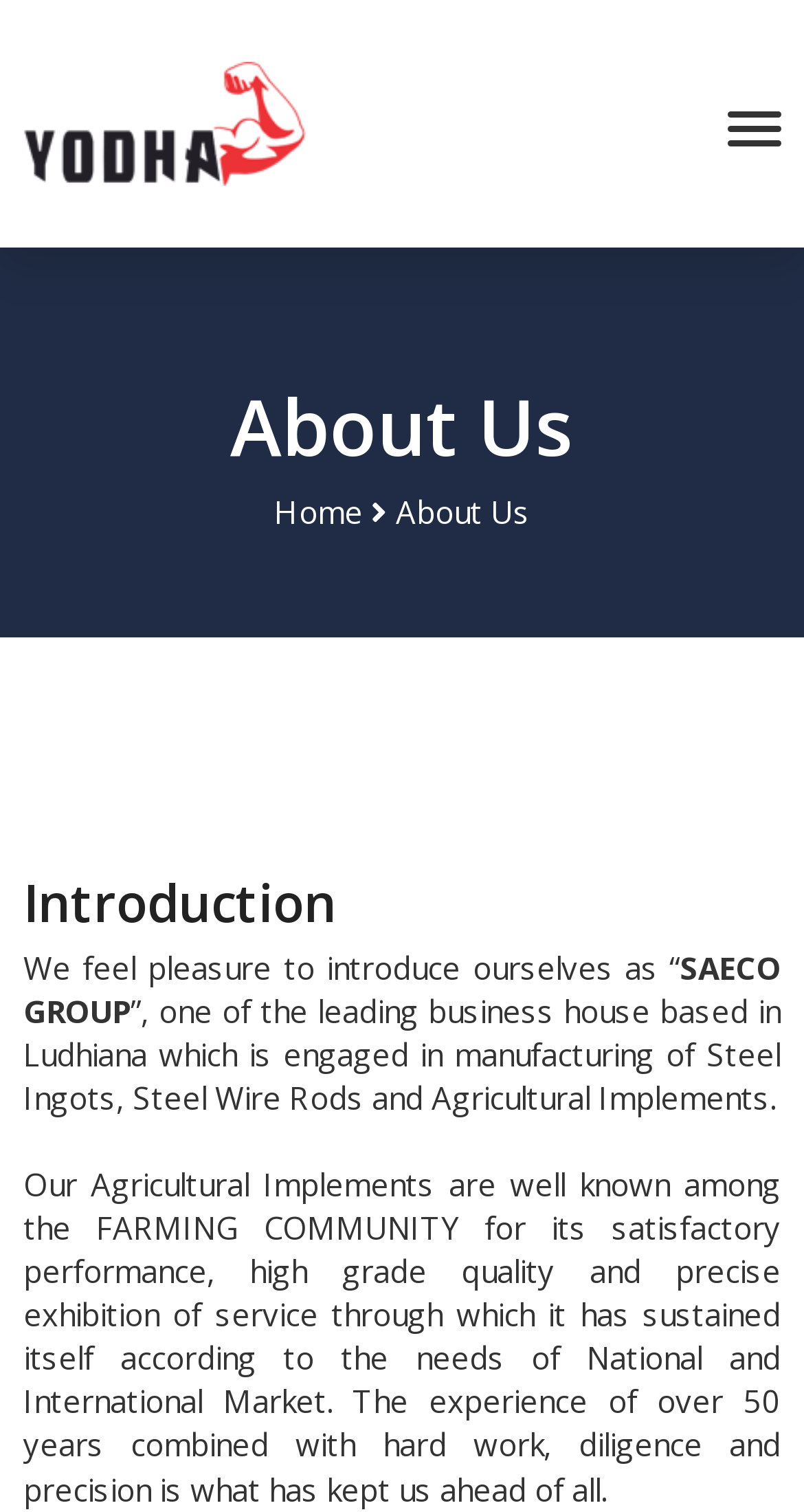What products does the company manufacture?
Please answer the question with a detailed and comprehensive explanation.

I found the information about the company's products in the static text element with bounding box coordinates [0.029, 0.655, 0.971, 0.739]. The text mentions that the company is engaged in manufacturing of Steel Ingots, Steel Wire Rods, and Agricultural Implements.